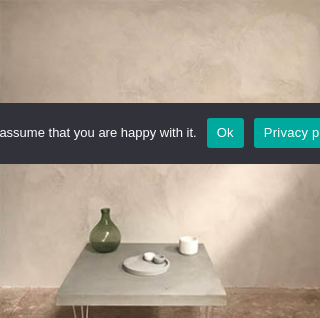What type of finish is on the wall behind the table? Based on the image, give a response in one word or a short phrase.

Microcement